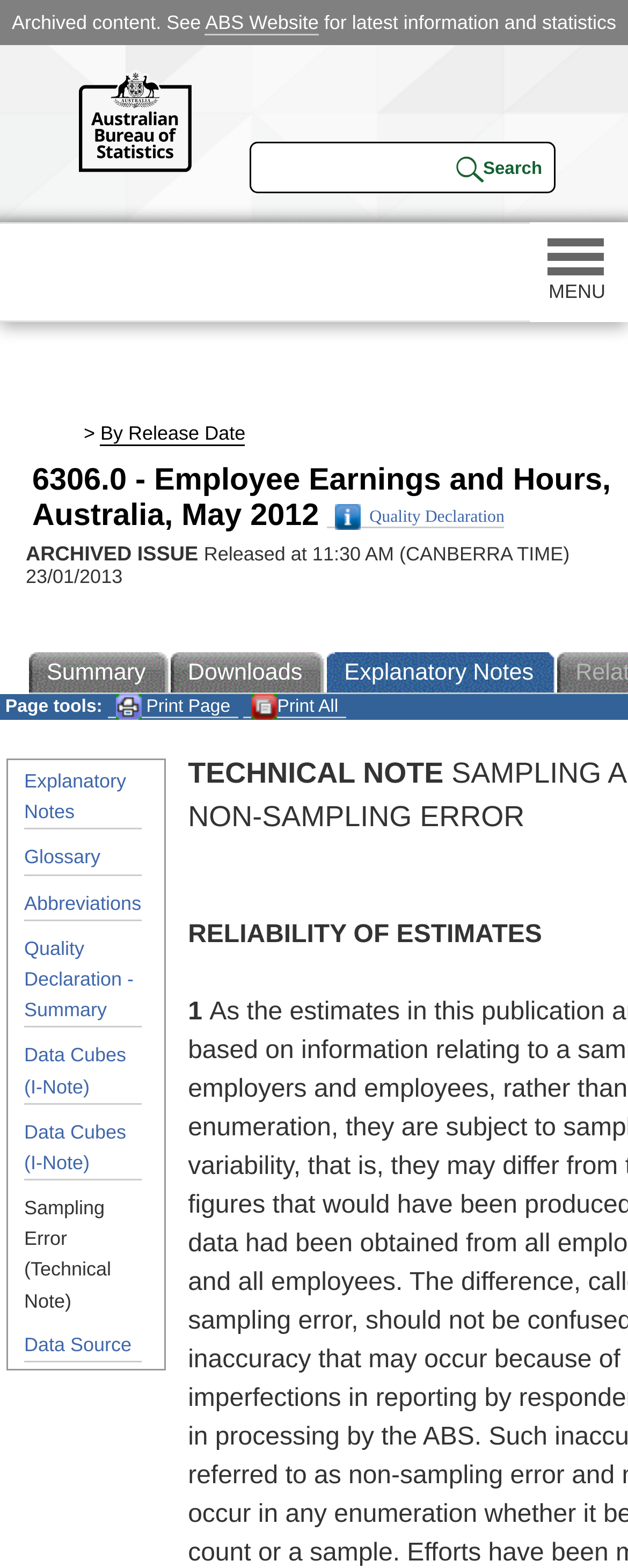Locate the bounding box coordinates of the element that should be clicked to execute the following instruction: "Print the current page".

[0.171, 0.445, 0.38, 0.458]